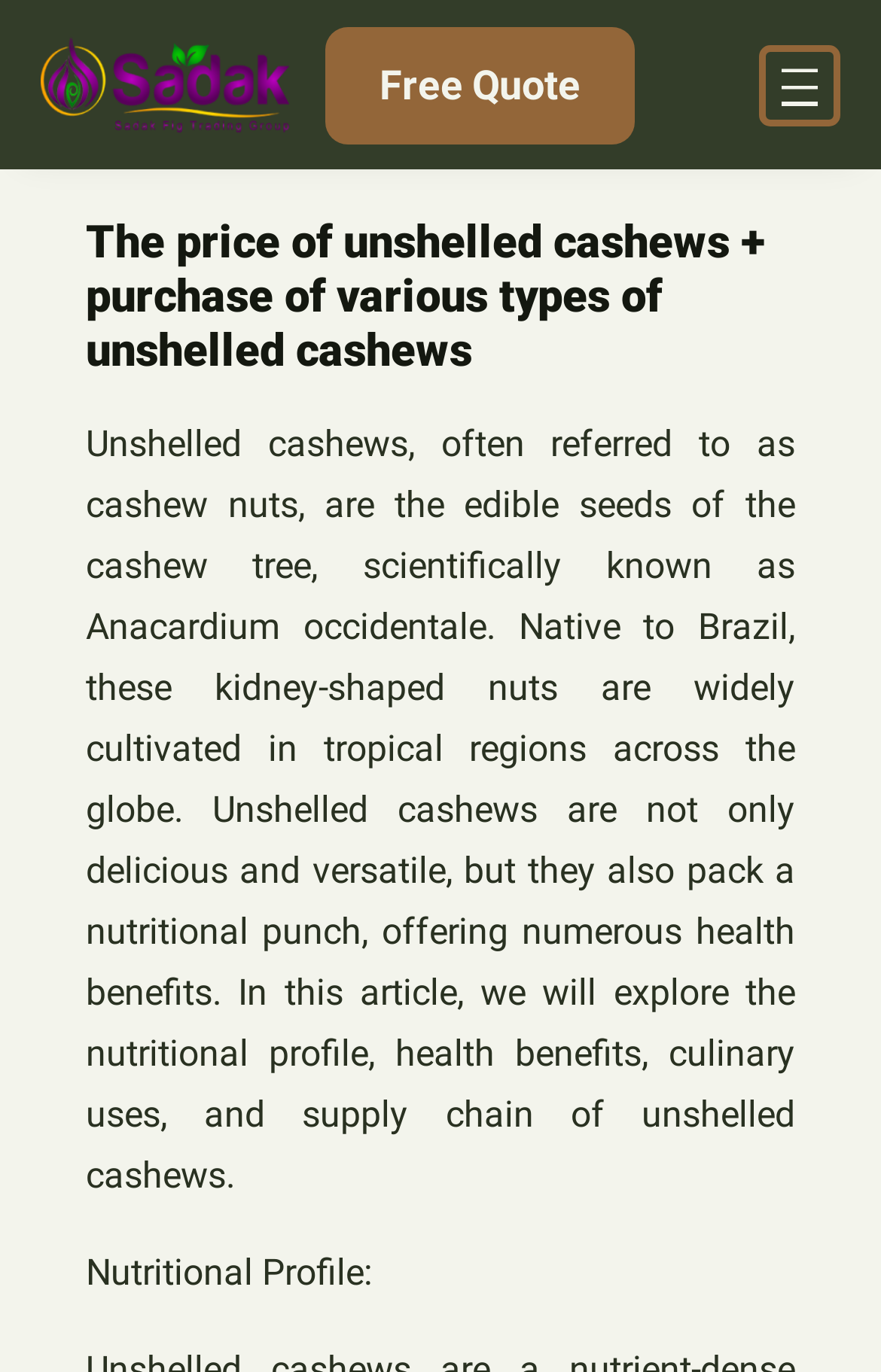Answer with a single word or phrase: 
What is the purpose of the 'Free Quote' link?

To get a quote